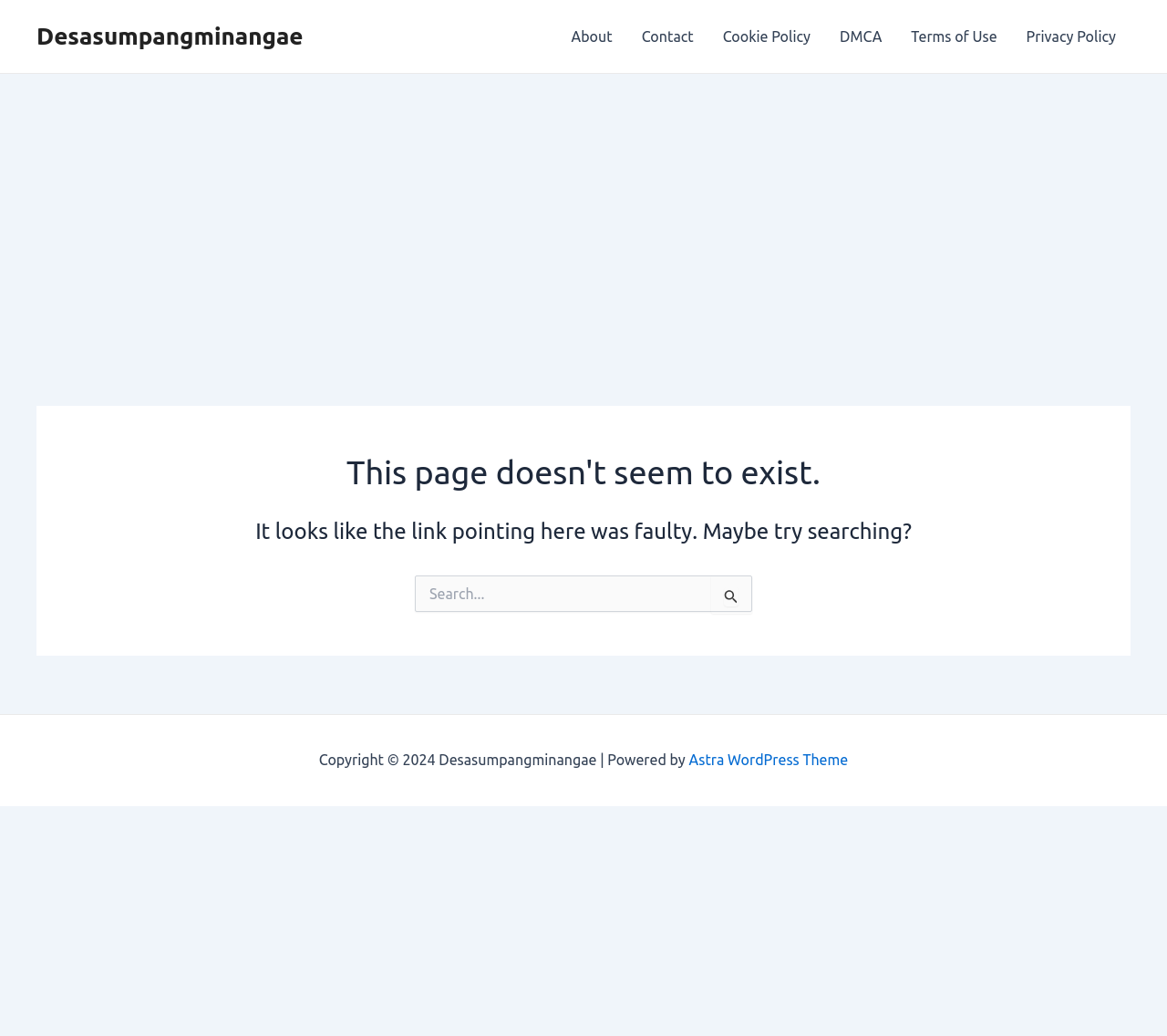Provide a brief response to the question using a single word or phrase: 
What is the copyright year mentioned at the bottom?

2024